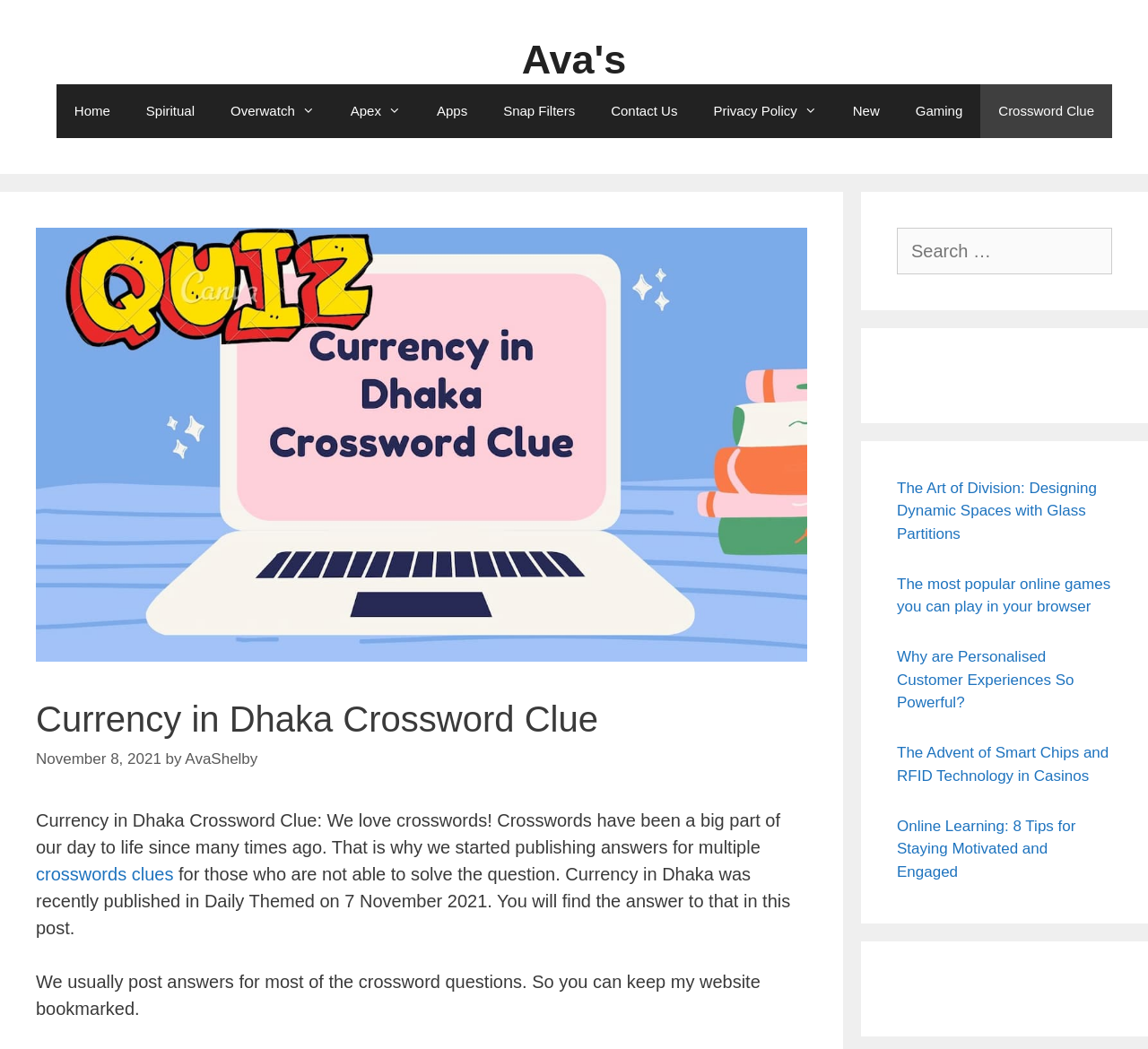Point out the bounding box coordinates of the section to click in order to follow this instruction: "Go to the Home page".

[0.049, 0.08, 0.112, 0.132]